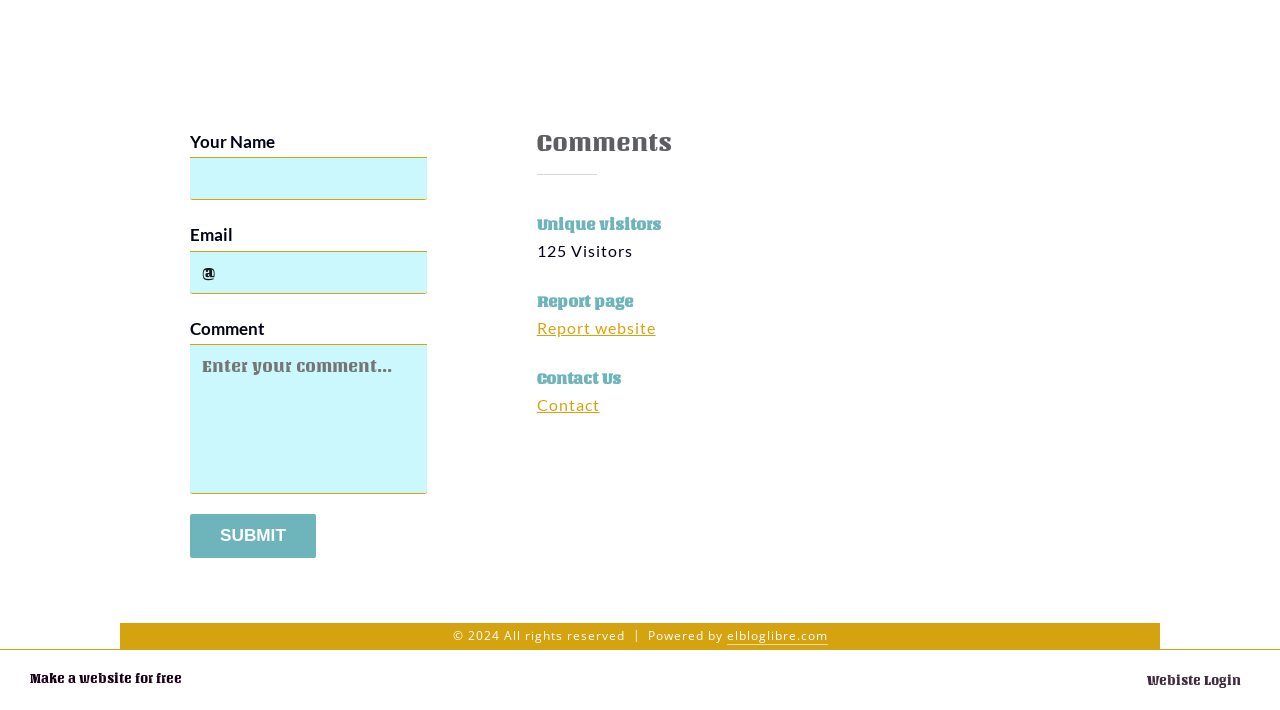Determine the bounding box coordinates for the region that must be clicked to execute the following instruction: "Report website".

[0.419, 0.447, 0.512, 0.474]